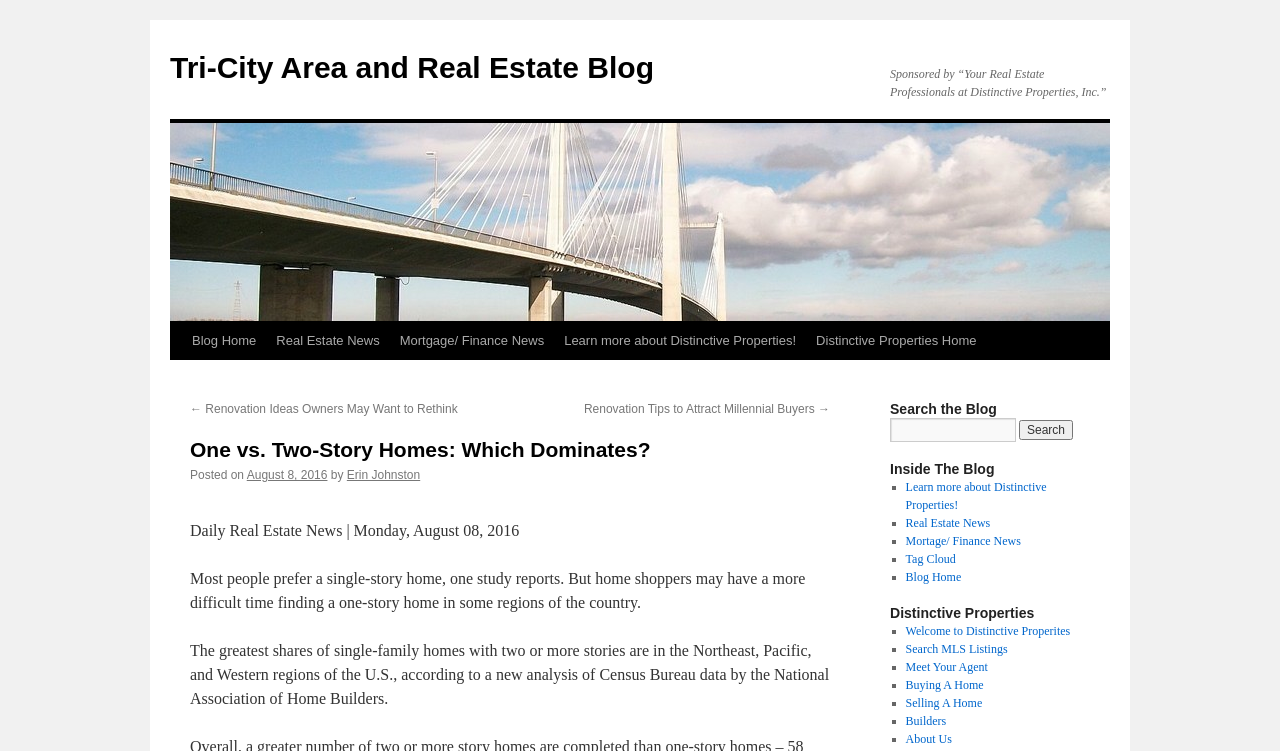What is the topic of this blog post?
Utilize the information in the image to give a detailed answer to the question.

I determined the topic of this blog post by reading the heading 'One vs. Two-Story Homes: Which Dominates?' which is prominently displayed on the webpage.